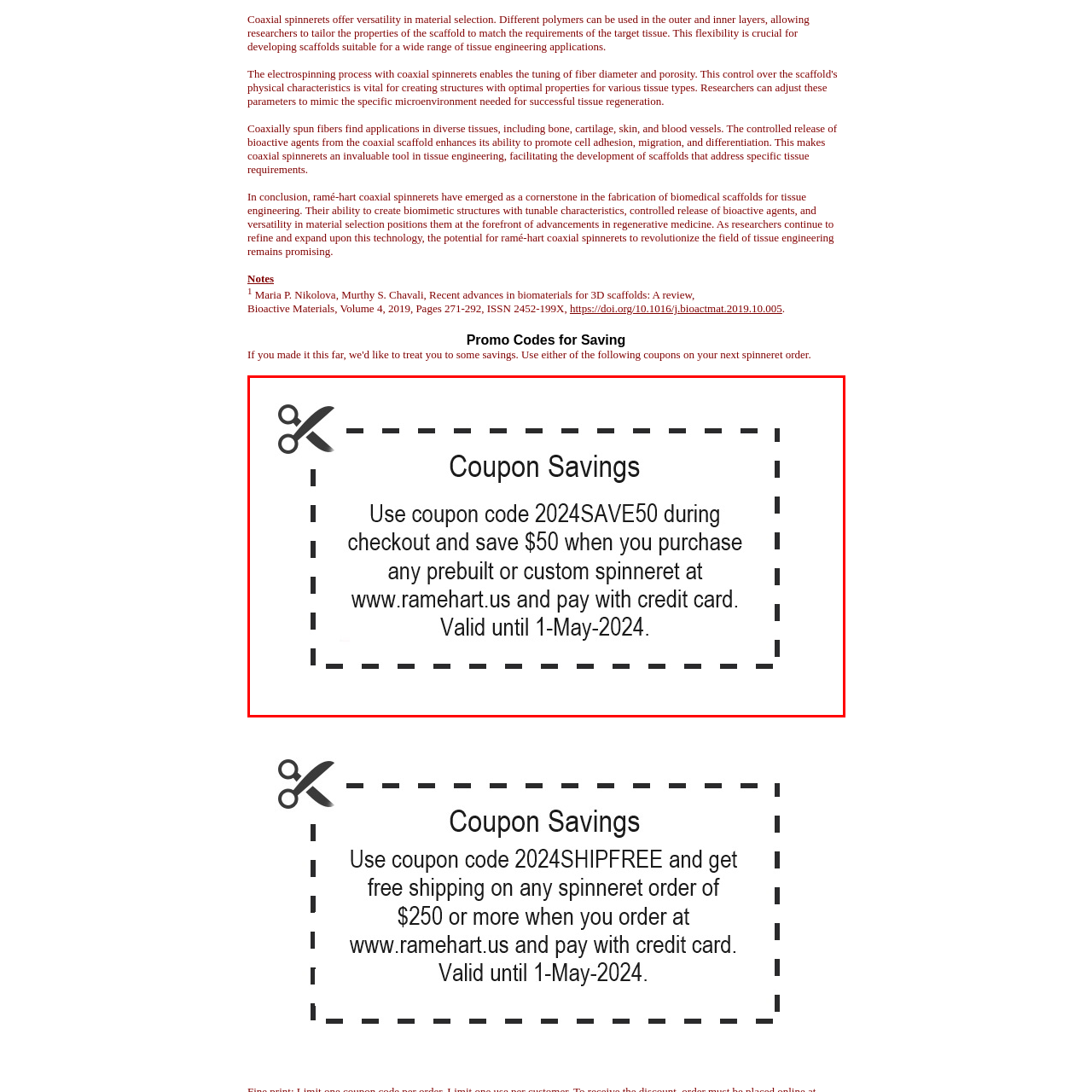What is the expiration date of the offer?
Pay attention to the image surrounded by the red bounding box and respond to the question with a detailed answer.

The expiration date is noted in the details section of the coupon, indicating that the offer is valid only until May 1, 2024, encouraging customers to use the coupon before it expires.